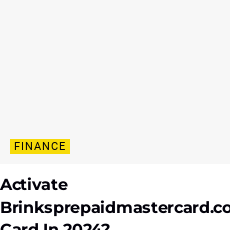Using the information in the image, give a detailed answer to the following question: What is highlighted in a yellow box?

Below the title, a link to 'FINANCE' is highlighted in a yellow box, suggesting that it may lead to further financial resources or related content.